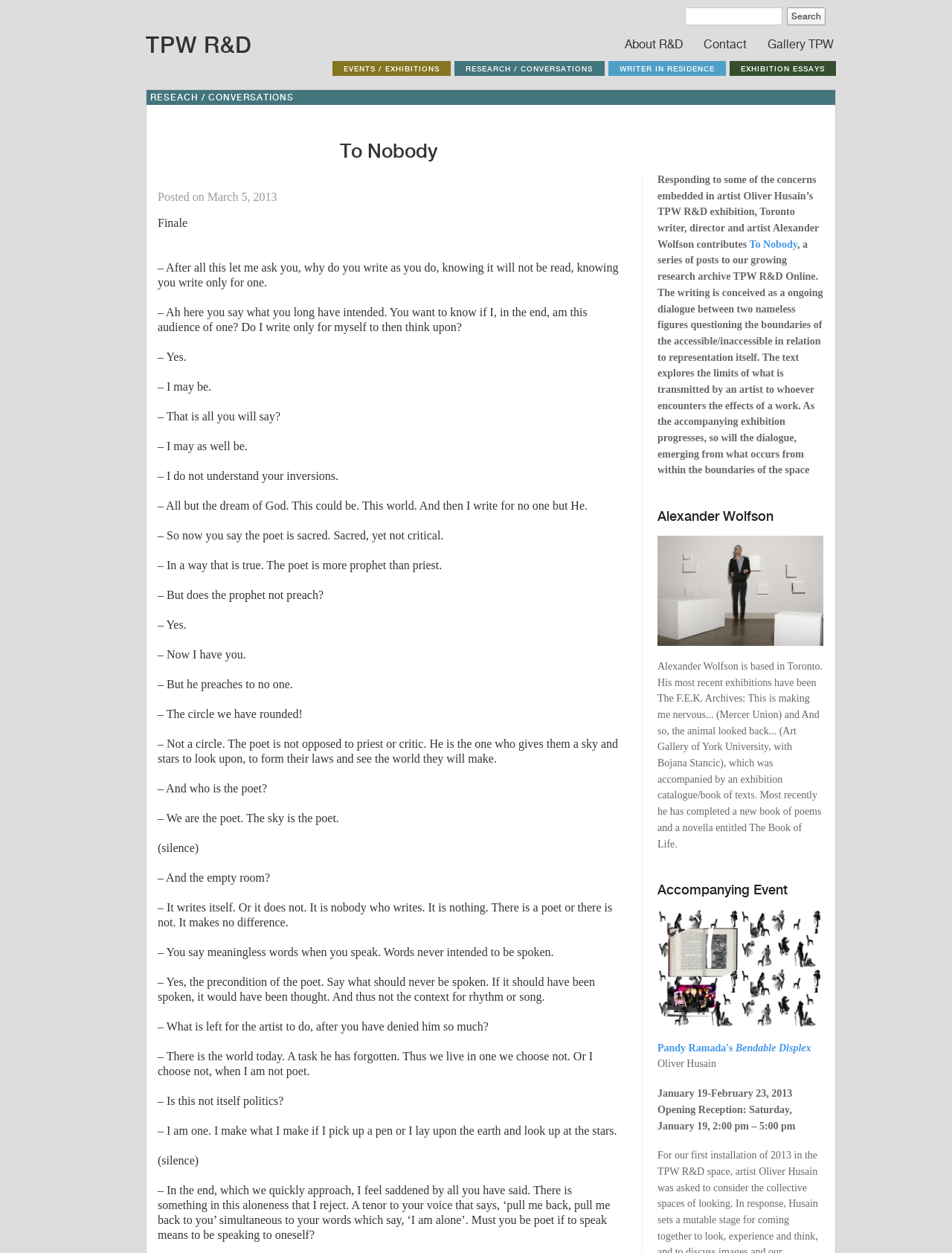Please identify the bounding box coordinates of the element's region that I should click in order to complete the following instruction: "View Alexander Wolfson's profile". The bounding box coordinates consist of four float numbers between 0 and 1, i.e., [left, top, right, bottom].

[0.691, 0.406, 0.866, 0.418]